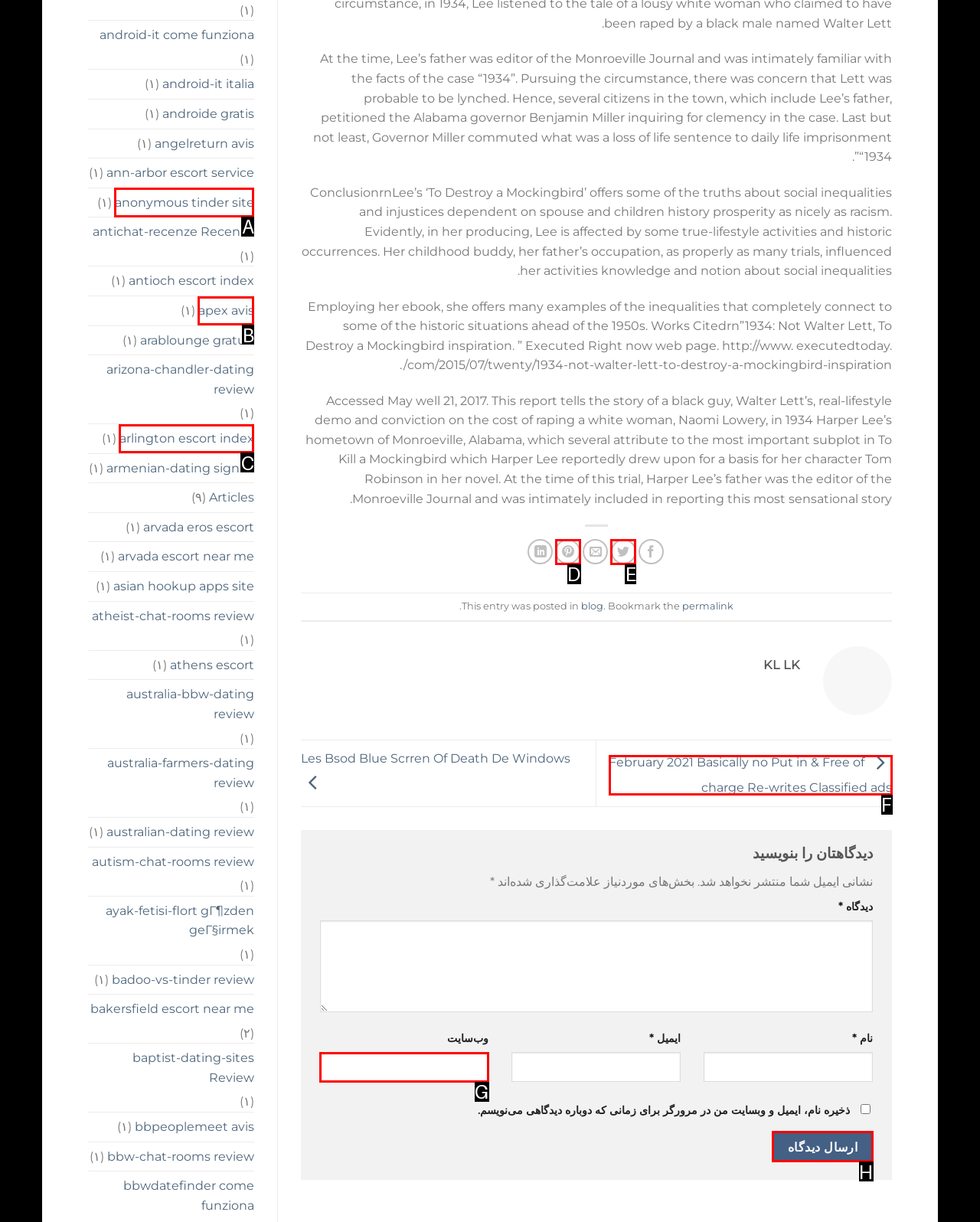Indicate which UI element needs to be clicked to fulfill the task: Submit a comment
Answer with the letter of the chosen option from the available choices directly.

H